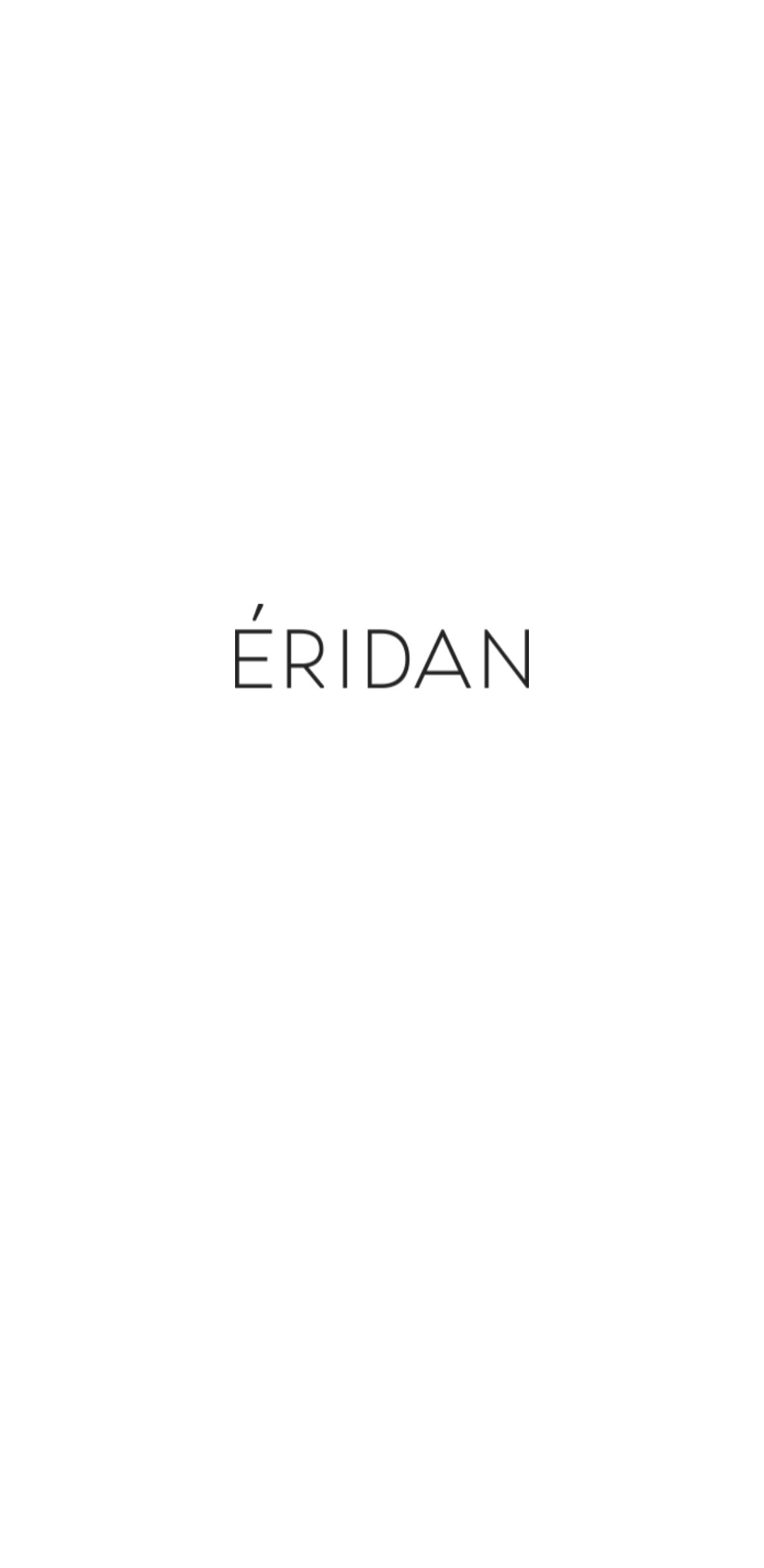Identify the bounding box coordinates of the clickable region required to complete the instruction: "Go to the home page". The coordinates should be given as four float numbers within the range of 0 and 1, i.e., [left, top, right, bottom].

[0.026, 0.664, 0.126, 0.684]